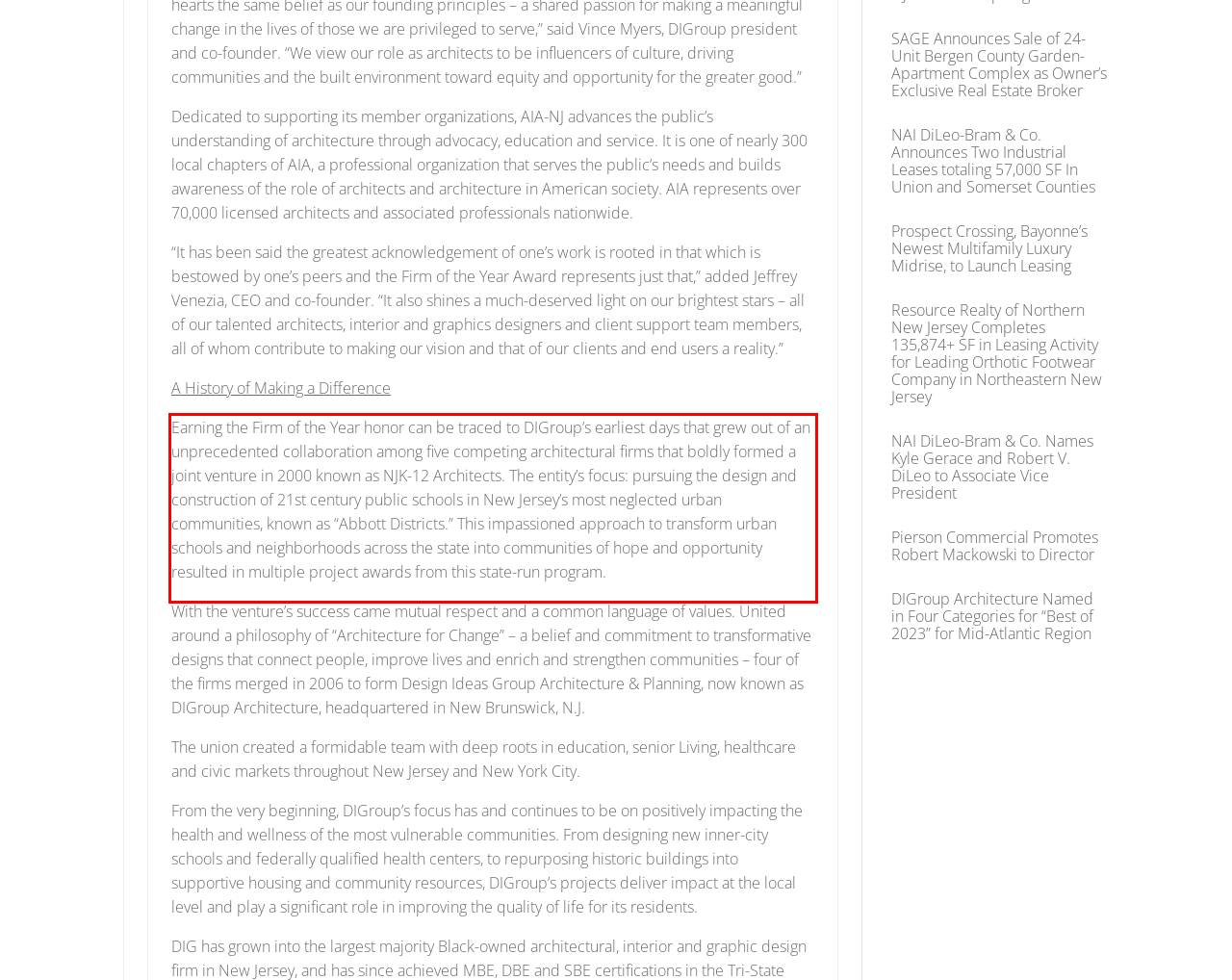Within the provided webpage screenshot, find the red rectangle bounding box and perform OCR to obtain the text content.

Earning the Firm of the Year honor can be traced to DIGroup’s earliest days that grew out of an unprecedented collaboration among five competing architectural firms that boldly formed a joint venture in 2000 known as NJK-12 Architects. The entity’s focus: pursuing the design and construction of 21st century public schools in New Jersey’s most neglected urban communities, known as “Abbott Districts.” This impassioned approach to transform urban schools and neighborhoods across the state into communities of hope and opportunity resulted in multiple project awards from this state-run program.